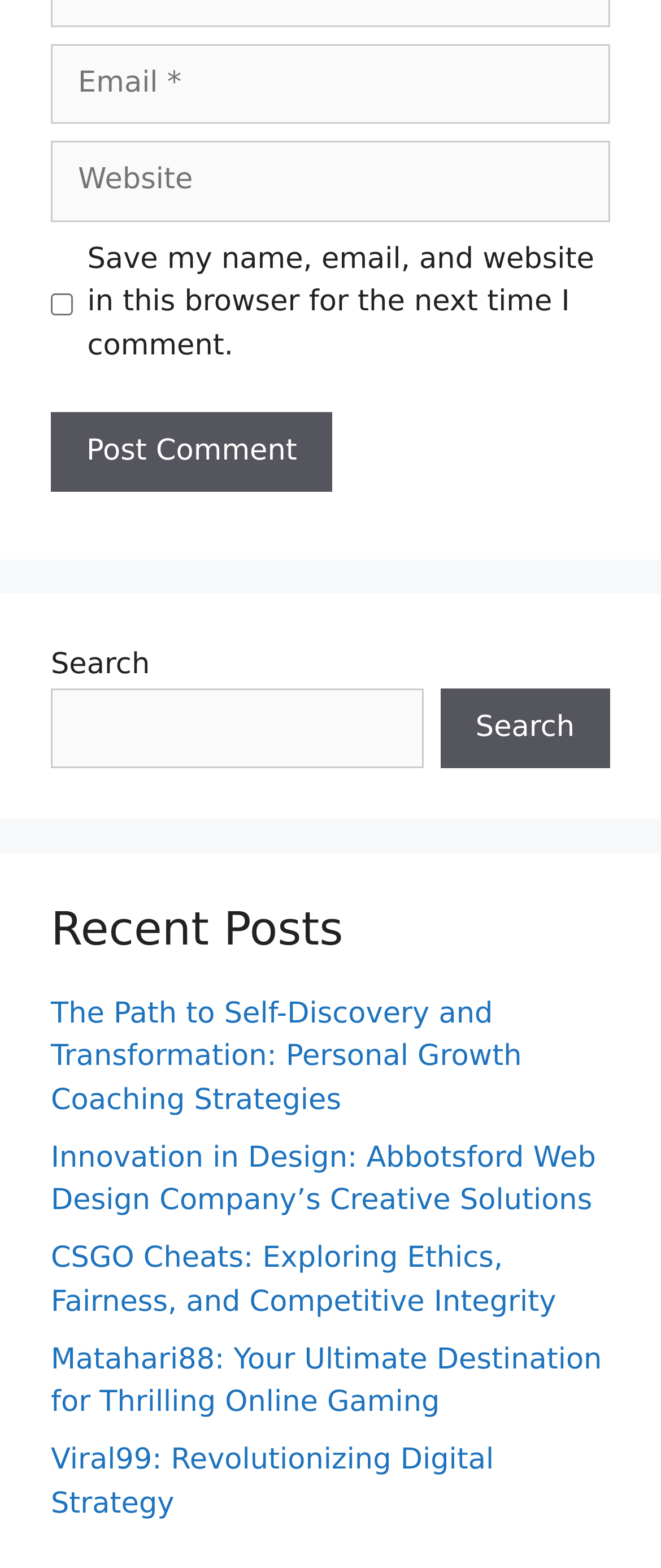Please provide a short answer using a single word or phrase for the question:
How many recent posts are there?

5